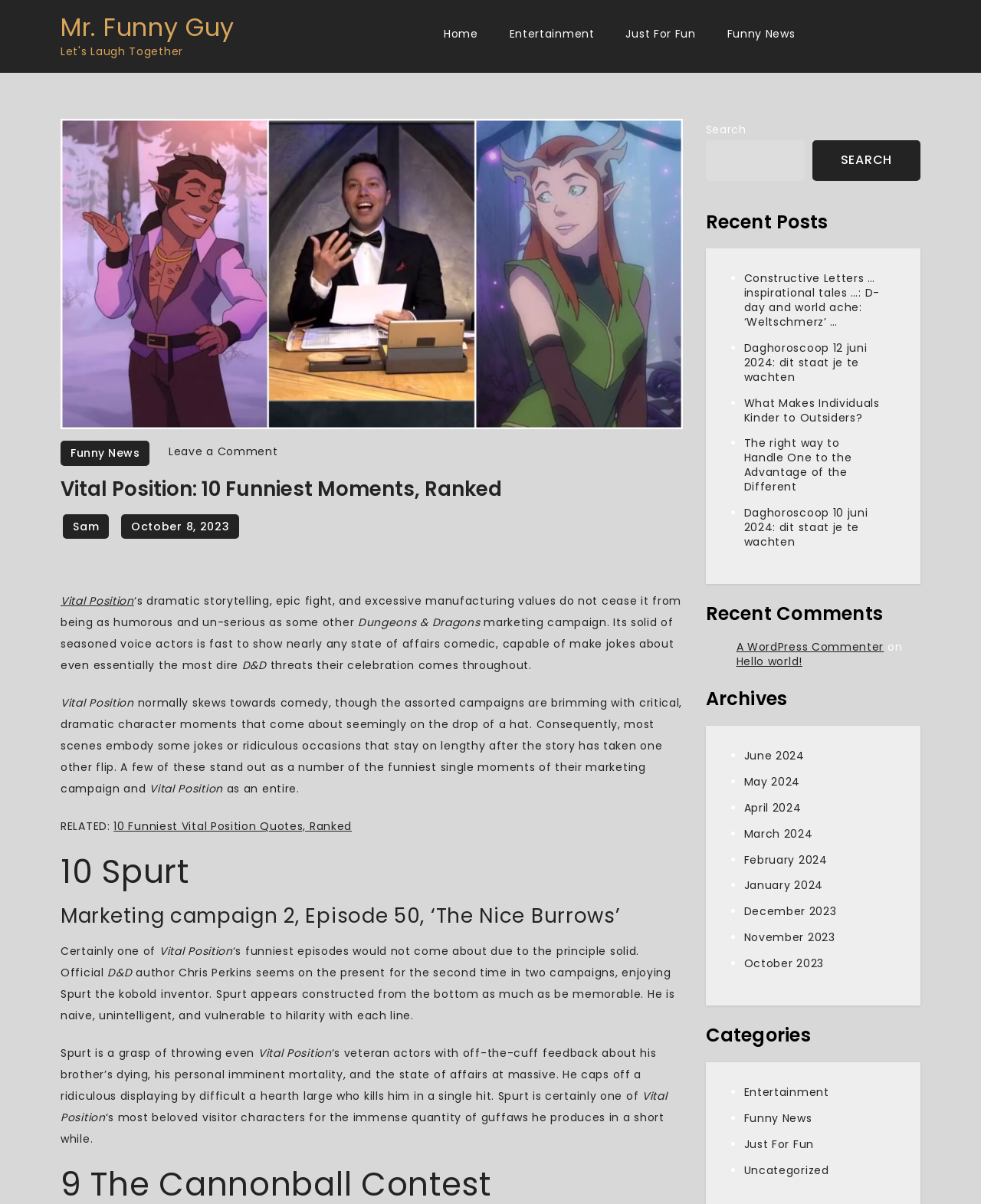Who wrote the comment 'Hello world!'?
Please ensure your answer to the question is detailed and covers all necessary aspects.

The article shows a comment section where a user named 'A WordPress Commenter' has written the comment 'Hello world!', indicating that this user is the author of the comment.